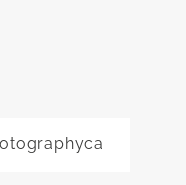What is the aesthetic of the logo design?
Using the image provided, answer with just one word or phrase.

clean, modern